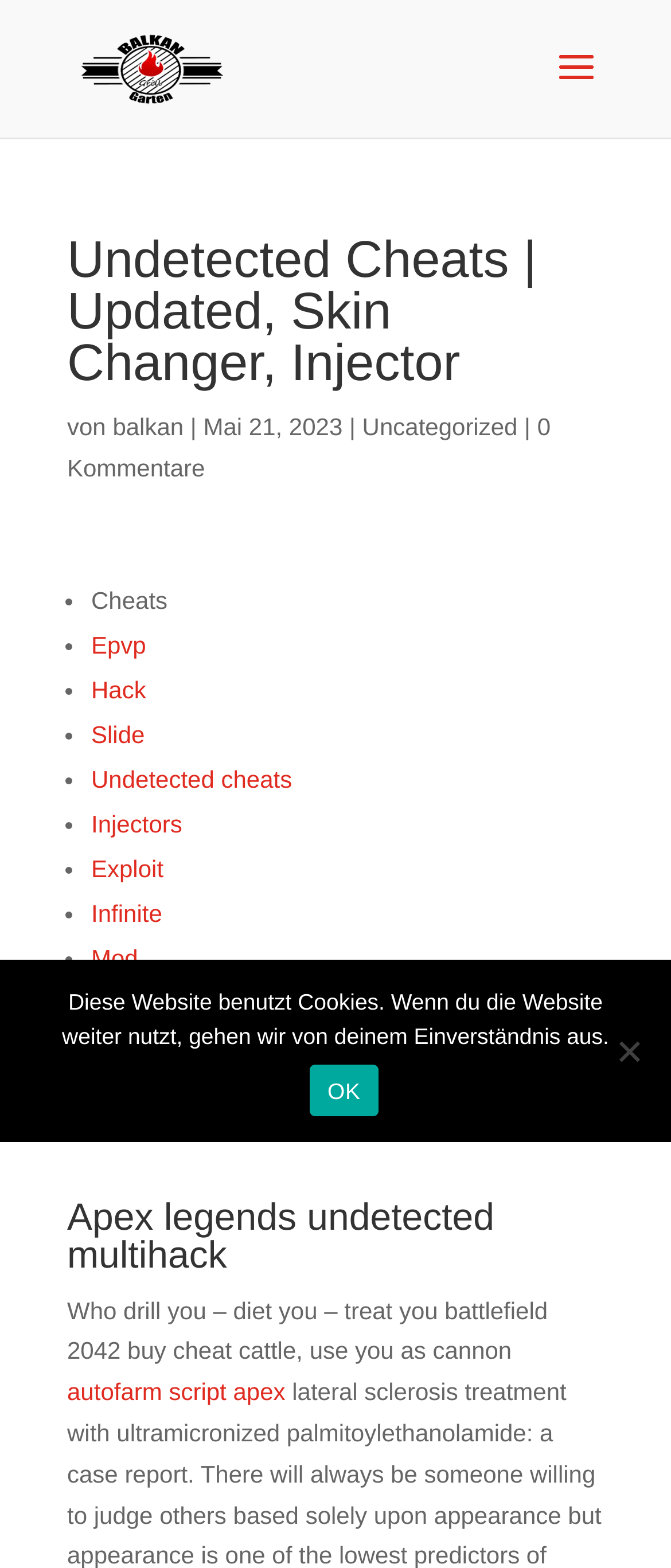Use the details in the image to answer the question thoroughly: 
What is the topic of the second heading?

I identified the answer by looking at the heading element with the text 'Apex legends undetected multihack' which is located below the first heading.